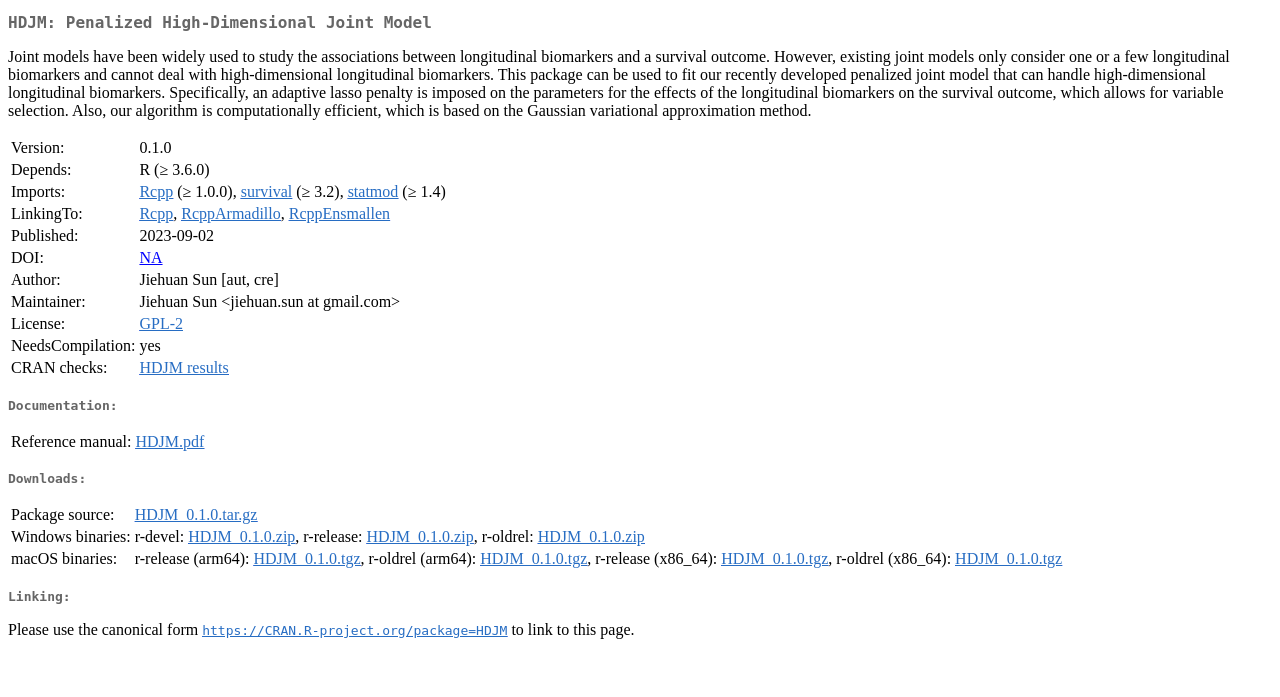Provide an in-depth caption for the contents of the webpage.

The webpage is about the CRAN package HDJM, which is a penalized high-dimensional joint model. The page is divided into several sections, including a brief introduction, documentation, downloads, and linking information.

At the top of the page, there is a heading that reads "HDJM: Penalized High-Dimensional Joint Model". Below this heading, there is a paragraph of text that explains the purpose of the package, which is to fit a penalized joint model that can handle high-dimensional longitudinal biomarkers.

The next section is a table that displays various information about the package, including its version, dependencies, imports, and linking information. This table is divided into several rows, each containing a specific piece of information.

Following the table, there are three headings: "Documentation", "Downloads", and "Linking". The "Documentation" section contains a link to a reference manual in PDF format. The "Downloads" section provides links to download the package source, Windows binaries, and macOS binaries. The "Linking" section contains a sentence that explains how to link to the page, along with a link to the canonical form of the page.

Throughout the page, there are several links to other pages and resources, including links to dependencies and imports, as well as links to download the package. The overall layout of the page is organized and easy to navigate, with clear headings and concise text.